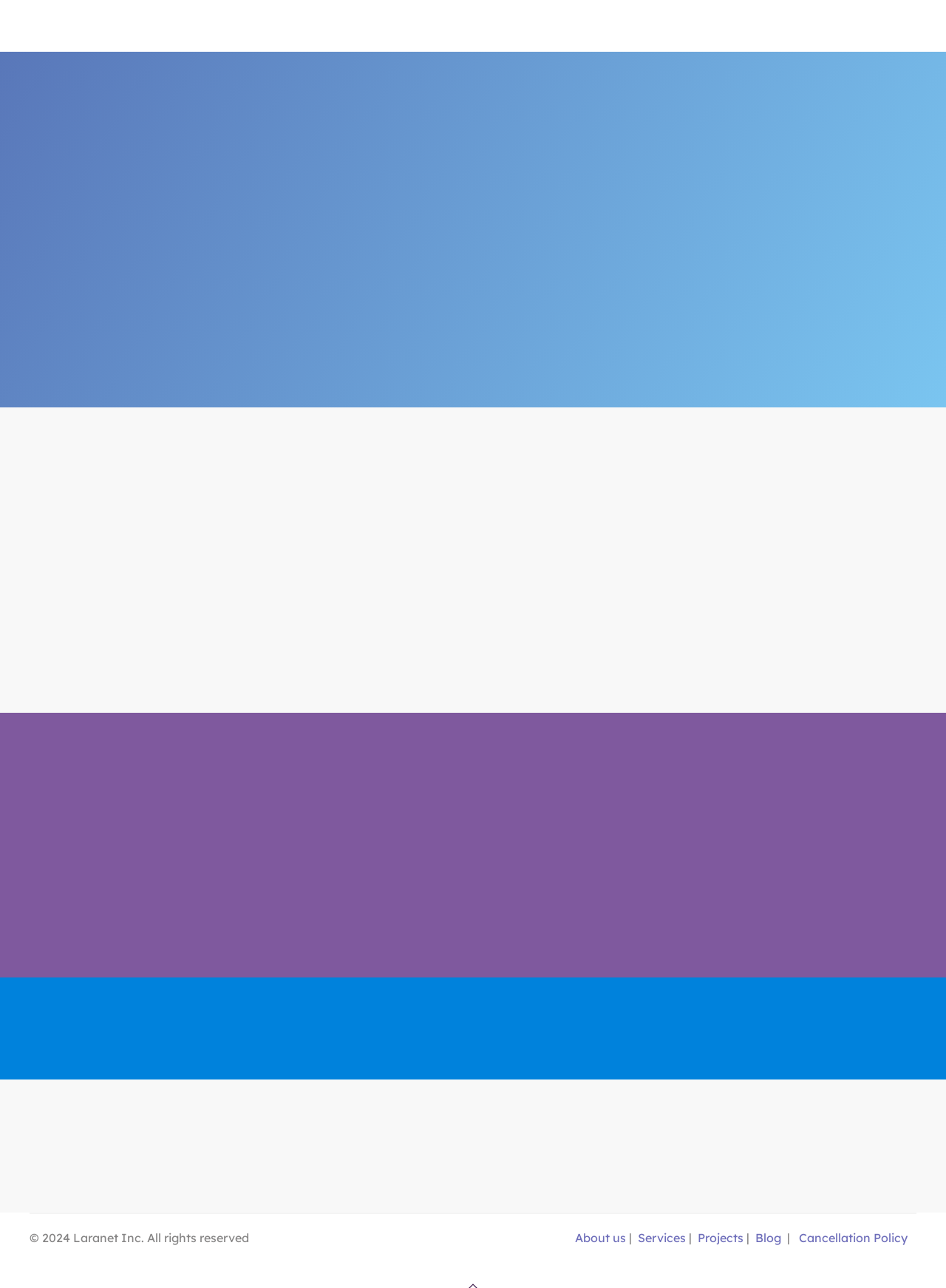Could you specify the bounding box coordinates for the clickable section to complete the following instruction: "Read more about 'Twitter or Facebook to Promote my Company?'"?

[0.031, 0.489, 0.133, 0.501]